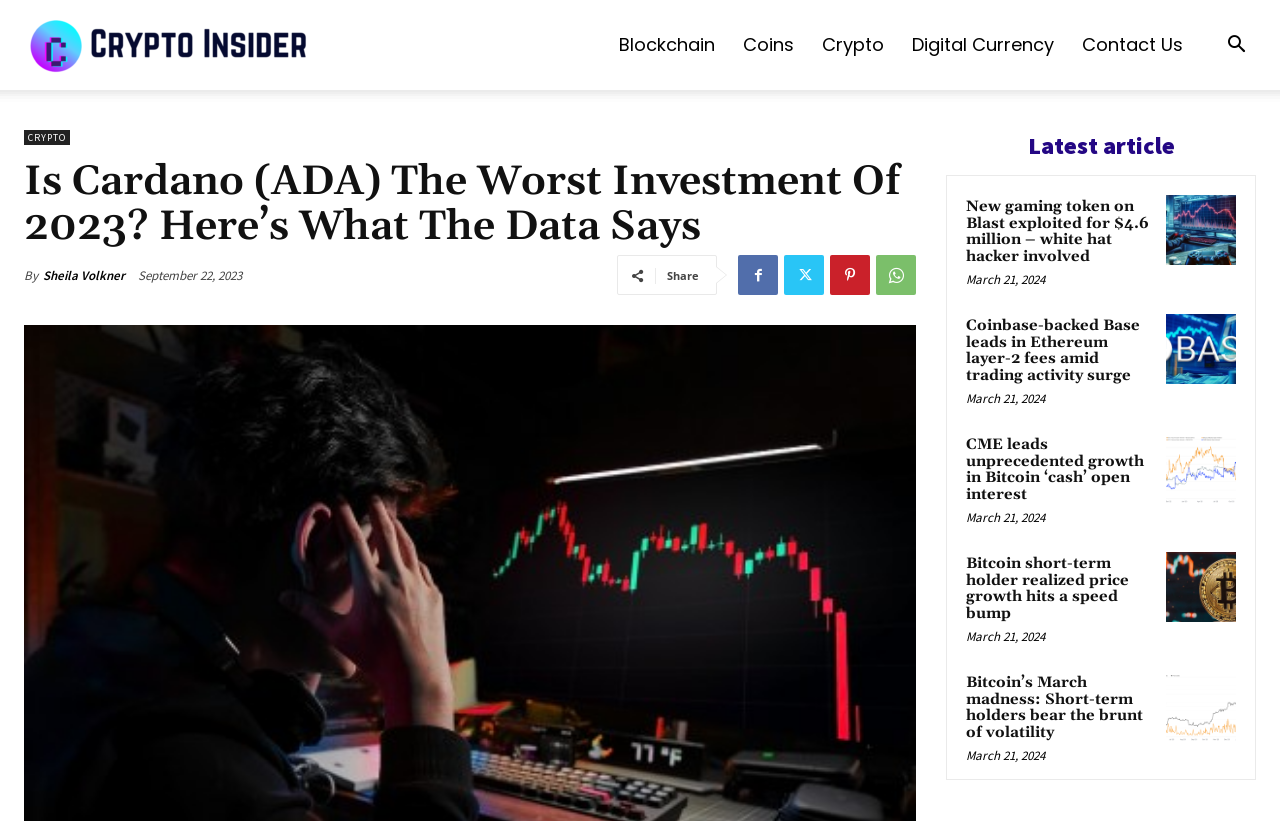What are the categories listed at the top of the webpage?
Based on the screenshot, provide a one-word or short-phrase response.

Blockchain, Coins, Crypto, Digital Currency